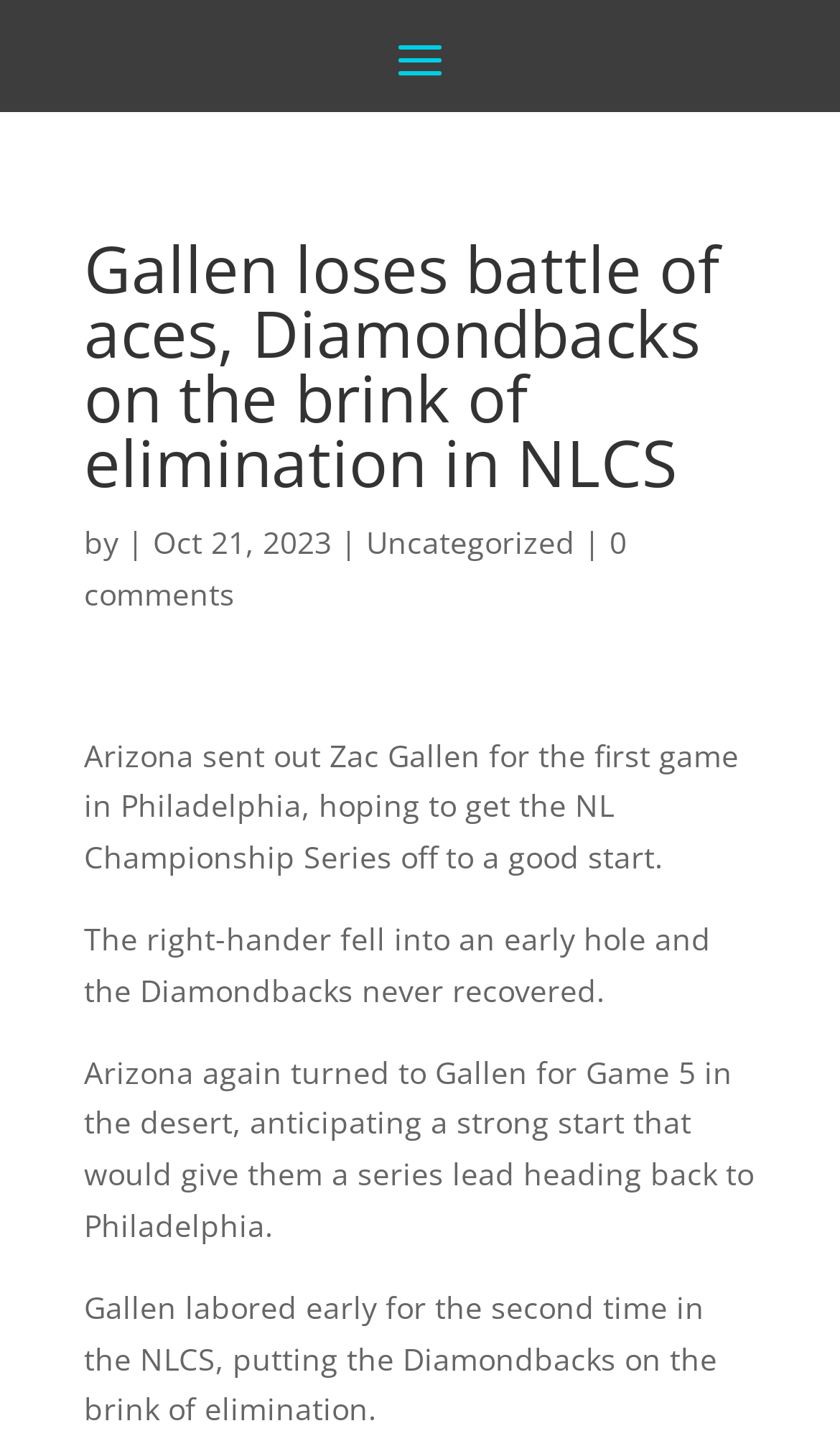How many comments does the article have?
Could you answer the question in a detailed manner, providing as much information as possible?

The article has a link '0 comments' which indicates that there are no comments on the article.